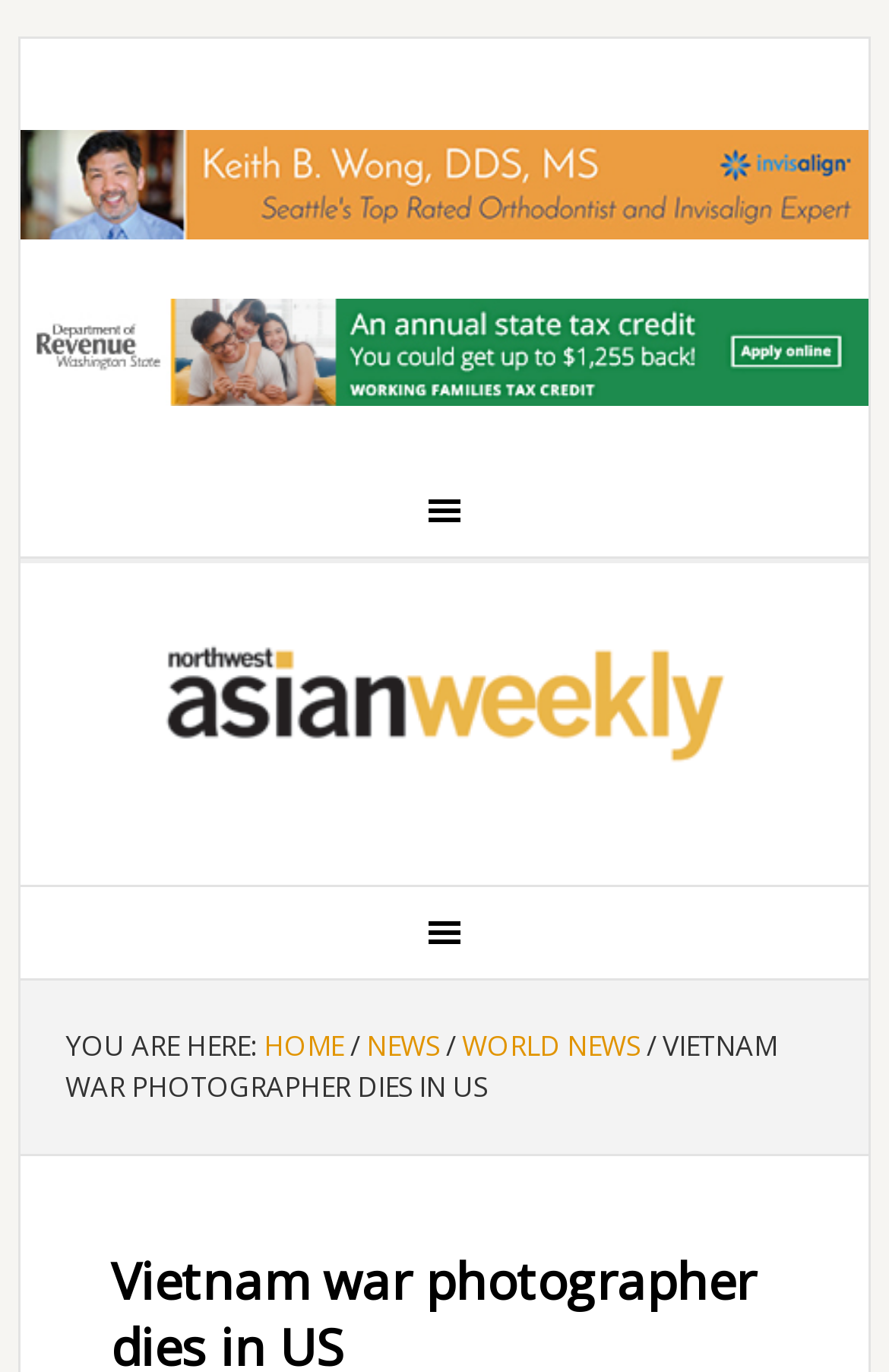Provide the bounding box coordinates for the specified HTML element described in this description: "Home". The coordinates should be four float numbers ranging from 0 to 1, in the format [left, top, right, bottom].

[0.297, 0.749, 0.387, 0.777]